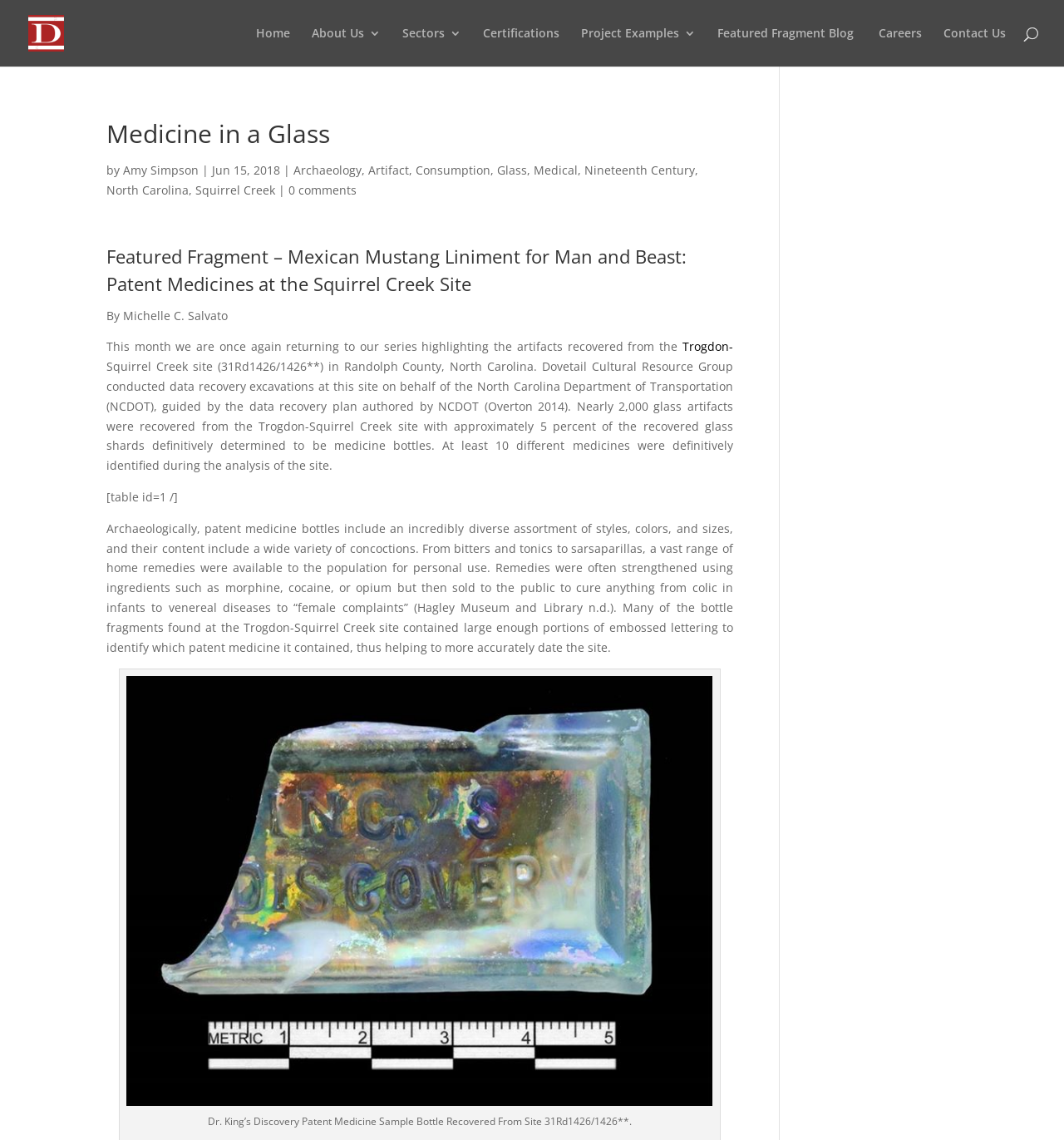Please find the bounding box coordinates of the element that you should click to achieve the following instruction: "Click on the 'Squirrel Creek' link". The coordinates should be presented as four float numbers between 0 and 1: [left, top, right, bottom].

[0.184, 0.16, 0.259, 0.173]